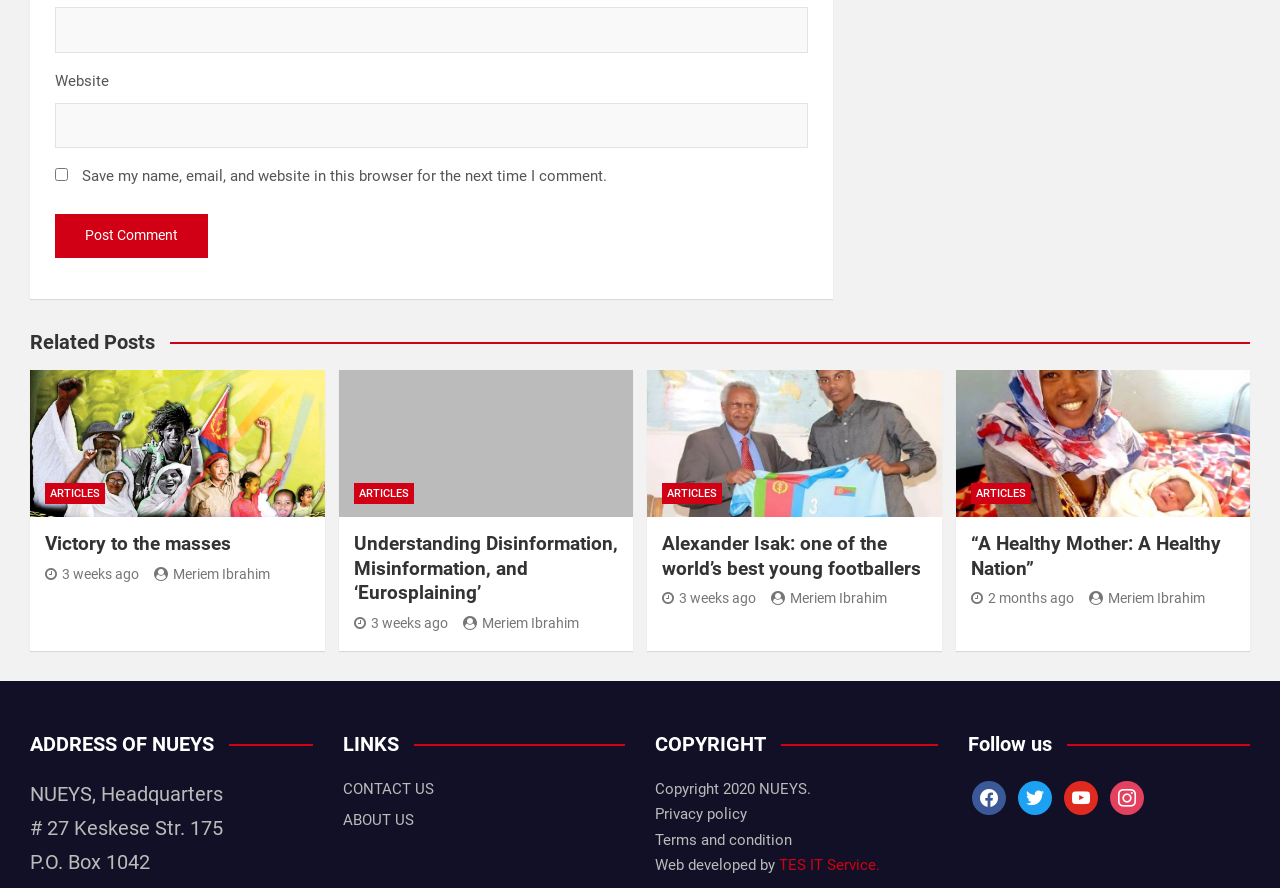What is the address of NUEYS Headquarters?
Could you give a comprehensive explanation in response to this question?

The address of NUEYS Headquarters is located in the 'ADDRESS OF NUEYS' section, which is displayed below the 'Related Posts' section. The address is '27 Keskese Str. 175, P.O. Box 1042'.